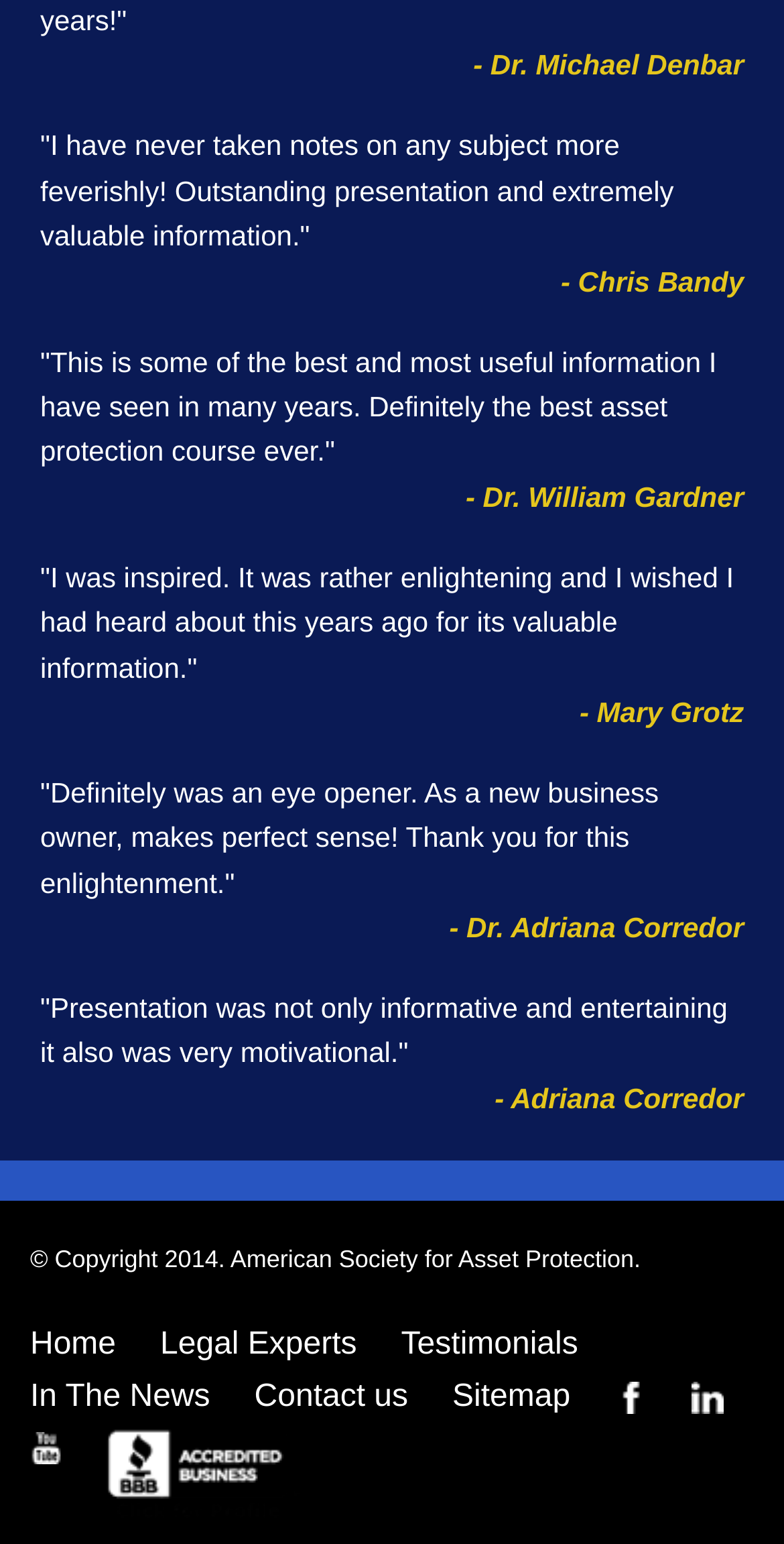Specify the bounding box coordinates for the region that must be clicked to perform the given instruction: "Visit Facebook page".

[0.784, 0.888, 0.825, 0.922]